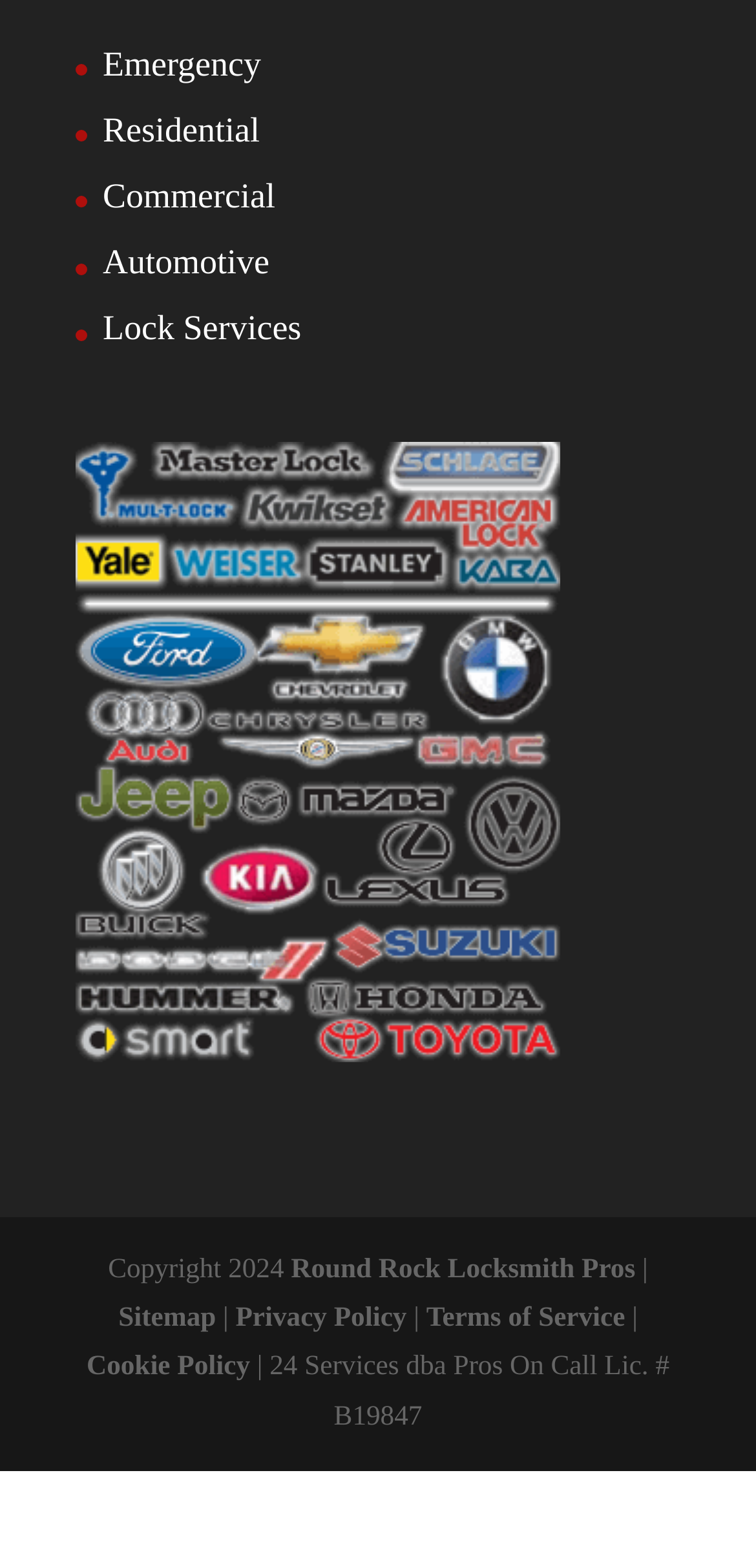Determine the bounding box coordinates of the region to click in order to accomplish the following instruction: "Click on Emergency". Provide the coordinates as four float numbers between 0 and 1, specifically [left, top, right, bottom].

[0.136, 0.028, 0.345, 0.053]